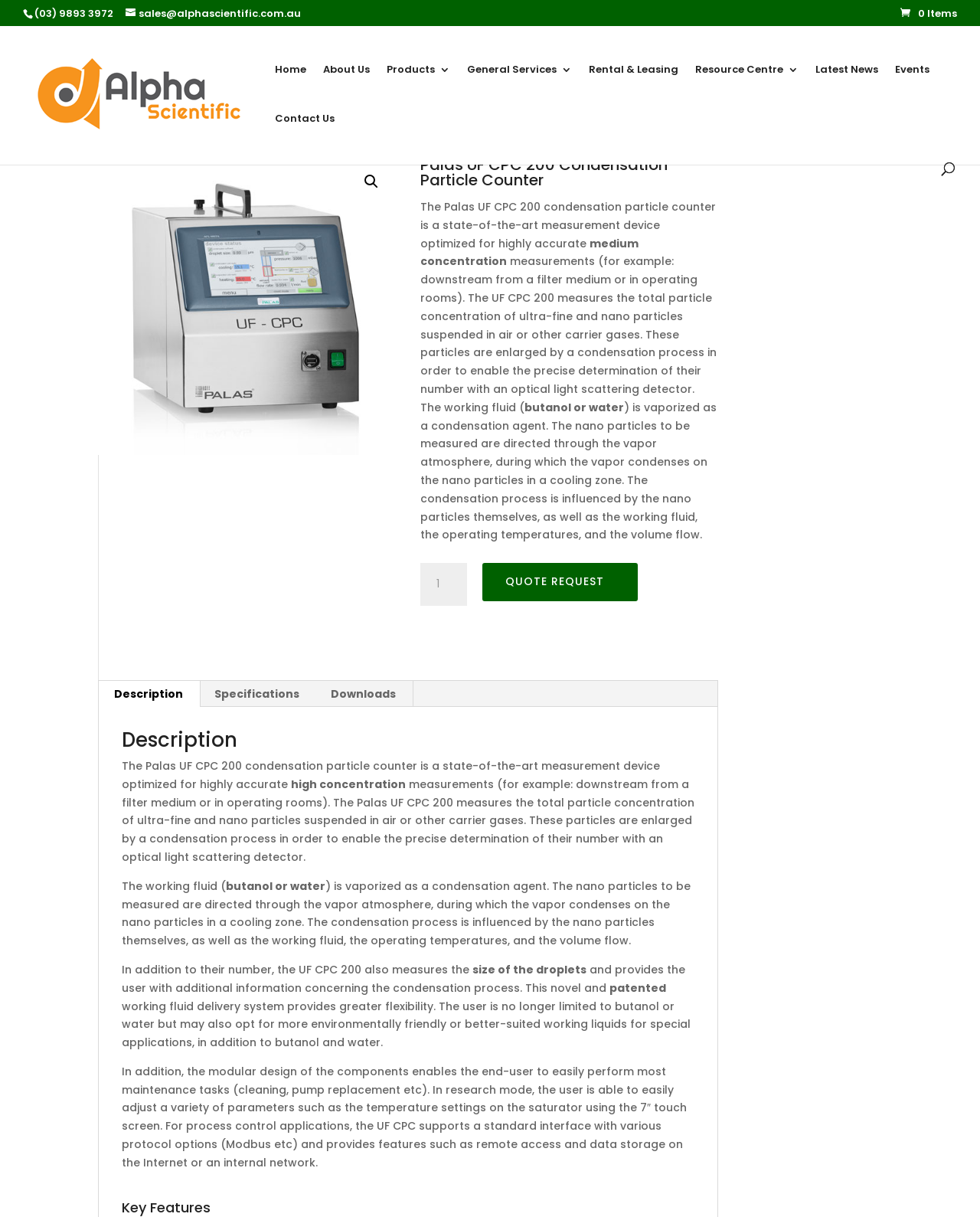What is the purpose of the Palas UF CPC 200?
Look at the image and answer with only one word or phrase.

Measuring particle concentration